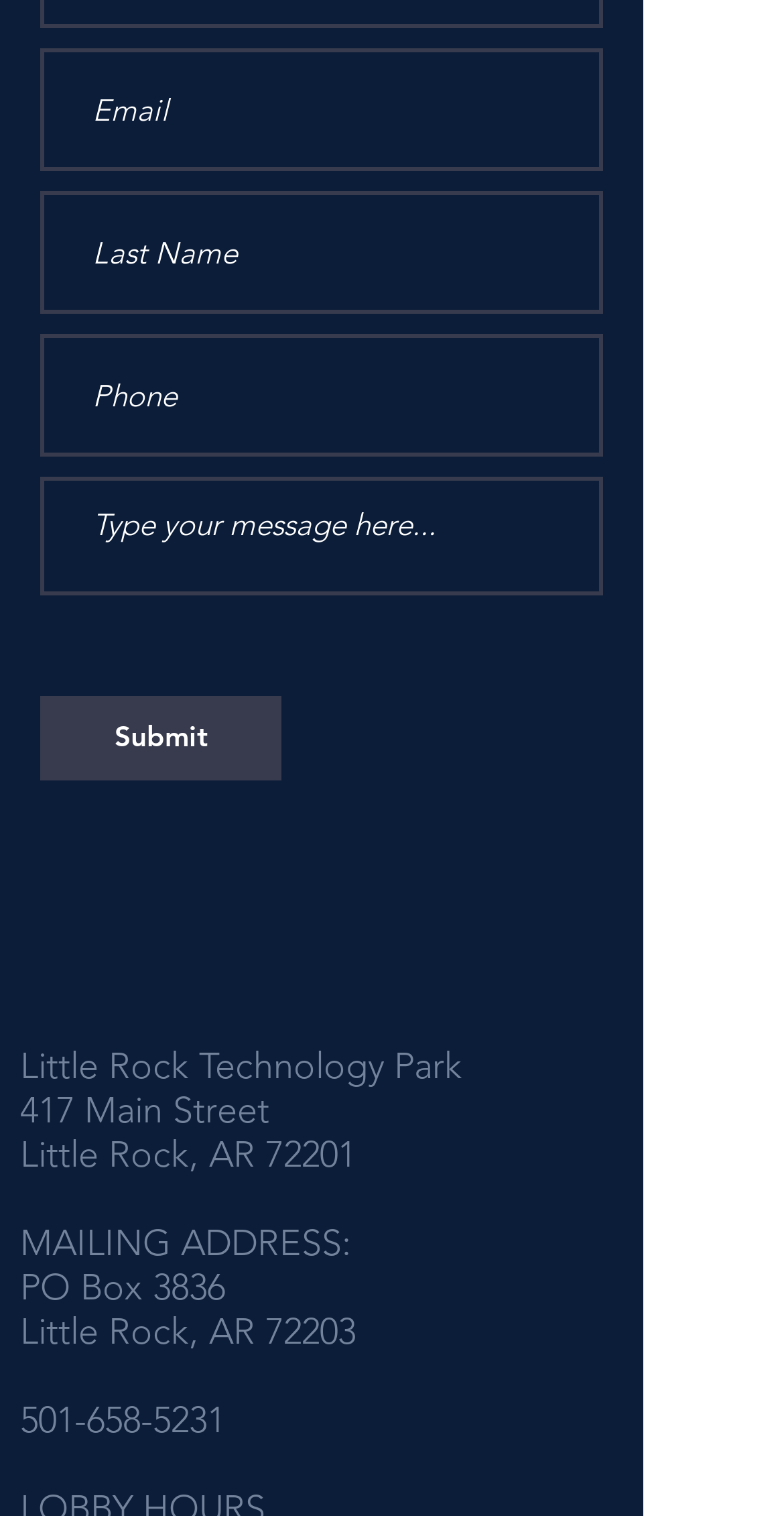Please identify the bounding box coordinates of the clickable element to fulfill the following instruction: "Click submit". The coordinates should be four float numbers between 0 and 1, i.e., [left, top, right, bottom].

[0.051, 0.459, 0.359, 0.515]